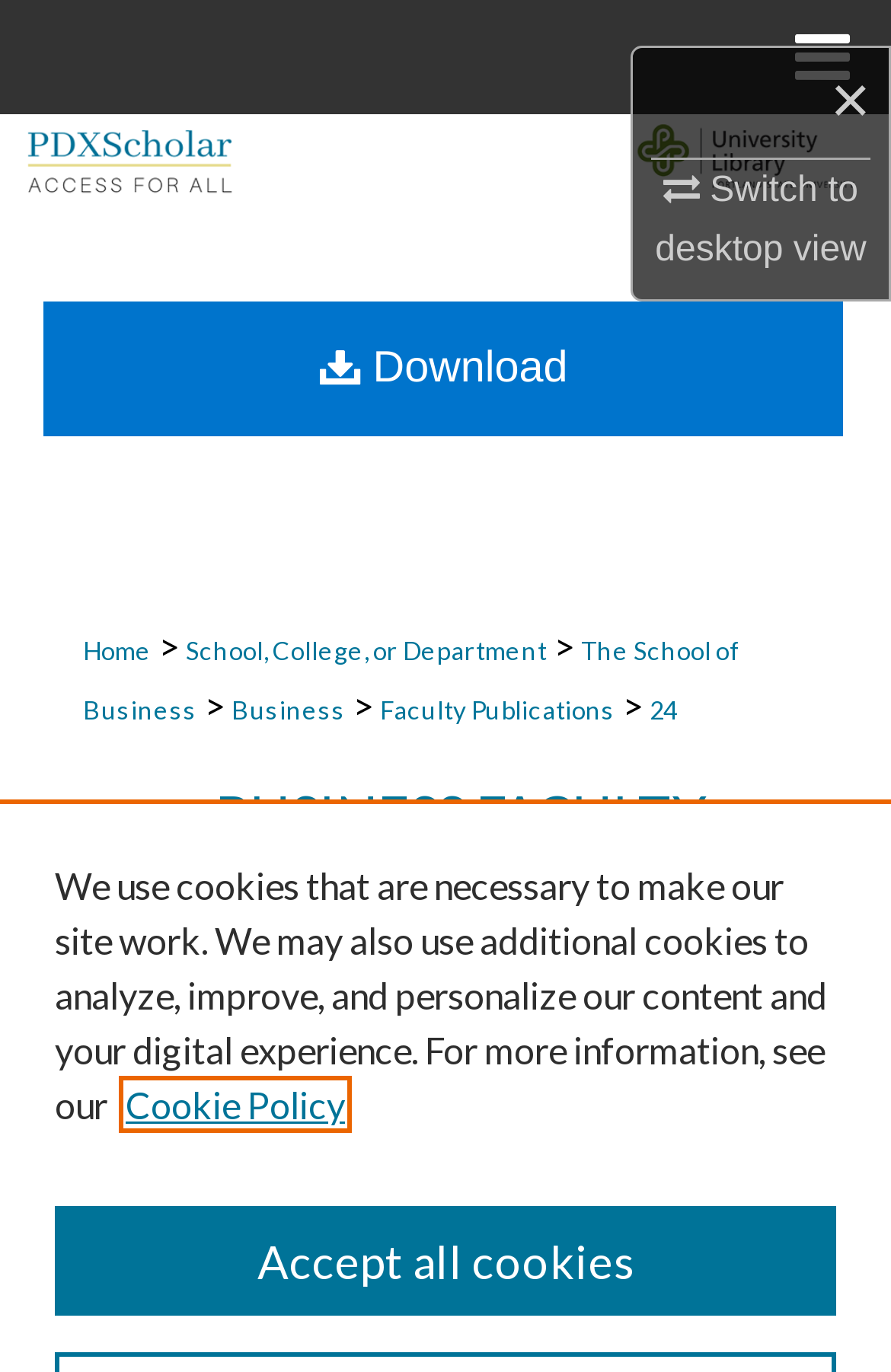Please extract the title of the webpage.

The Role of Skill Upgrading in Manufacturing Performance